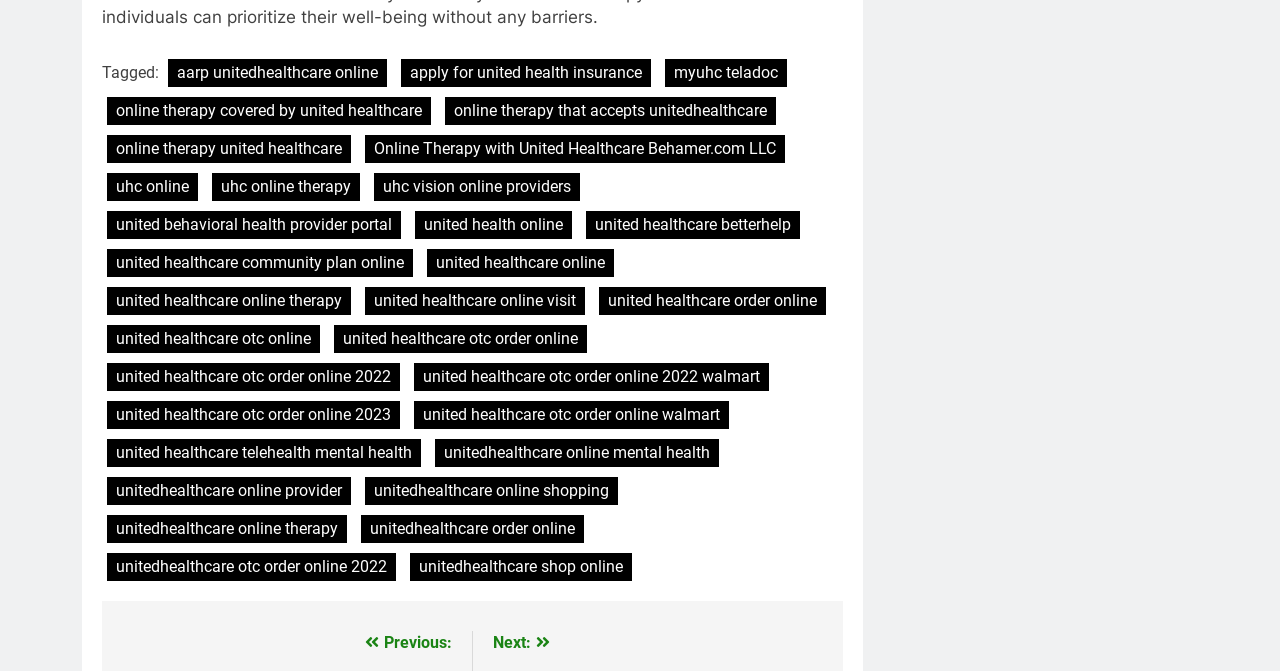What is the last link in the footer?
By examining the image, provide a one-word or phrase answer.

unitedhealthcare shop online